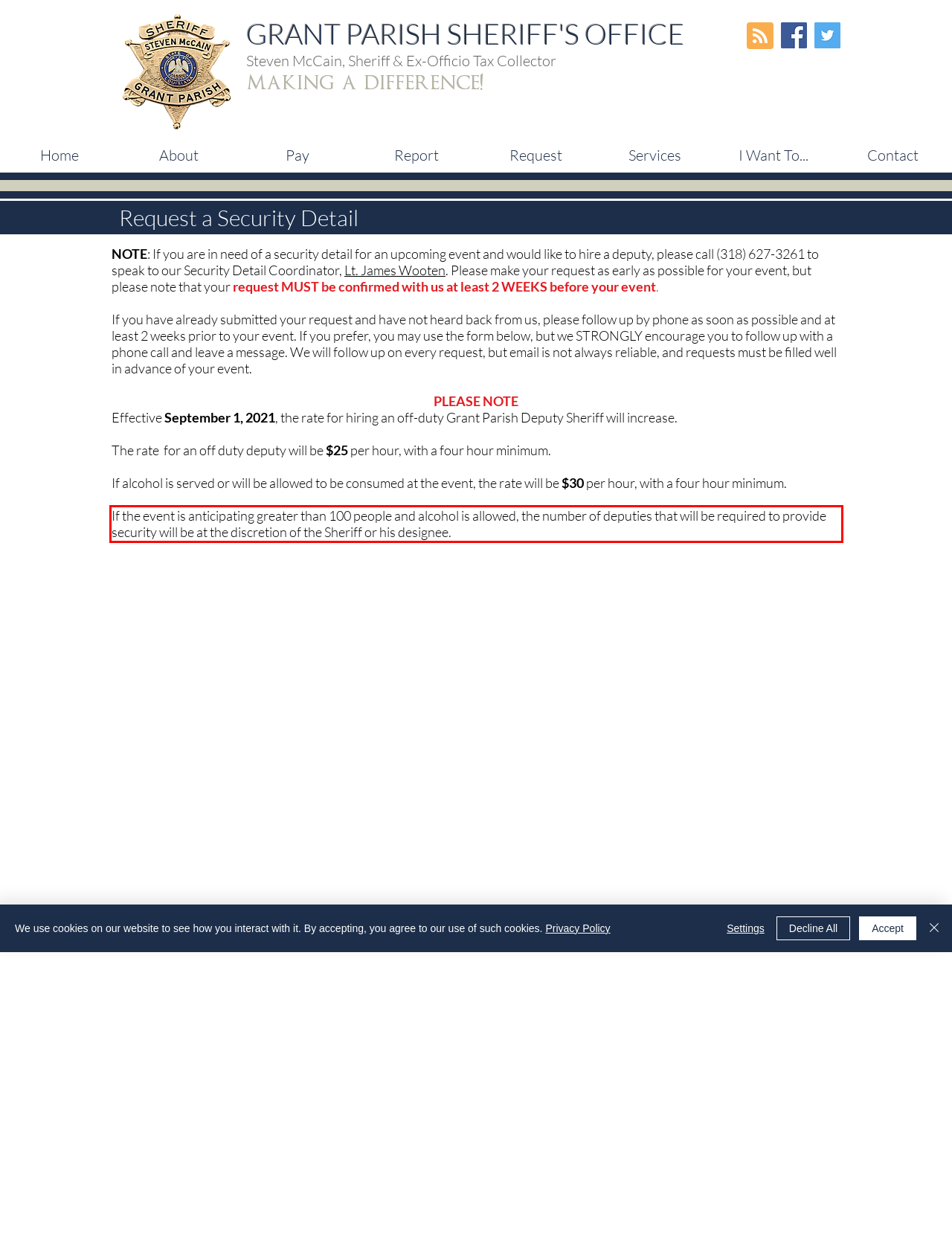You have a screenshot of a webpage with a UI element highlighted by a red bounding box. Use OCR to obtain the text within this highlighted area.

If the event is anticipating greater than 100 people and alcohol is allowed, the number of deputies that will be required to provide security will be at the discretion of the Sheriff or his designee.